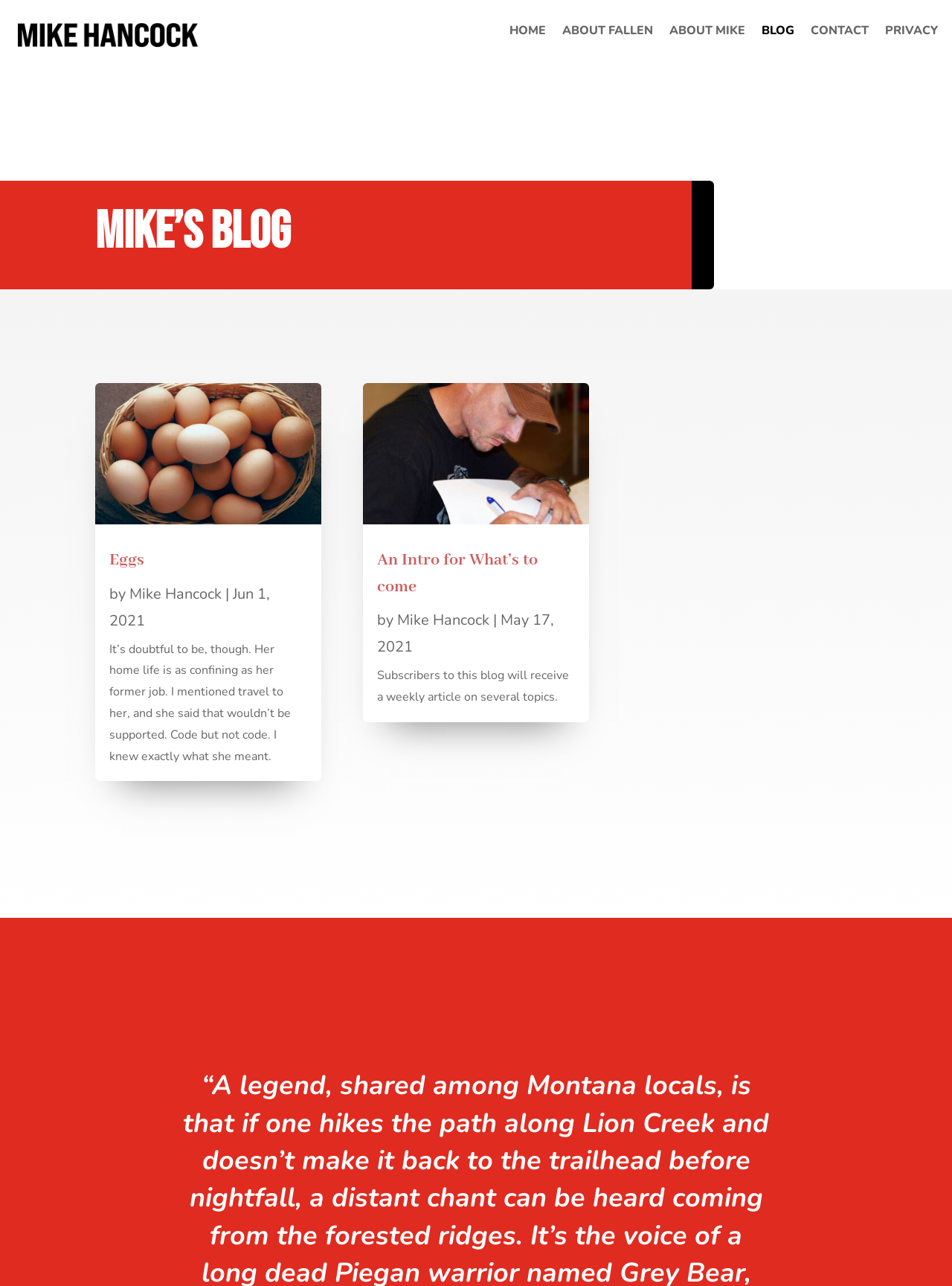Locate the bounding box coordinates of the region to be clicked to comply with the following instruction: "view the blog post An Intro for What’s to come". The coordinates must be four float numbers between 0 and 1, in the form [left, top, right, bottom].

[0.381, 0.297, 0.619, 0.408]